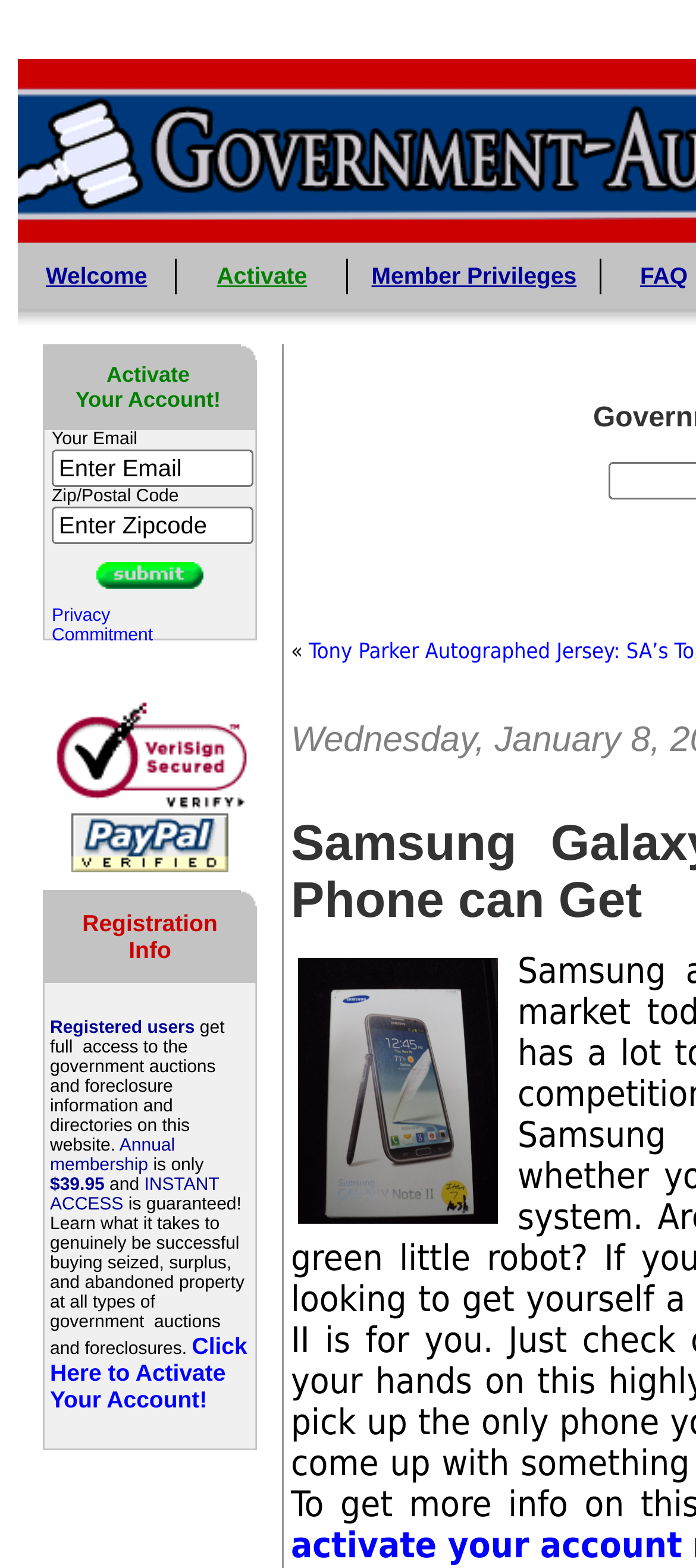Please determine the bounding box of the UI element that matches this description: alt="This Organization is Paypal Verified". The coordinates should be given as (top-left x, top-left y, bottom-right x, bottom-right y), with all values between 0 and 1.

[0.103, 0.532, 0.328, 0.544]